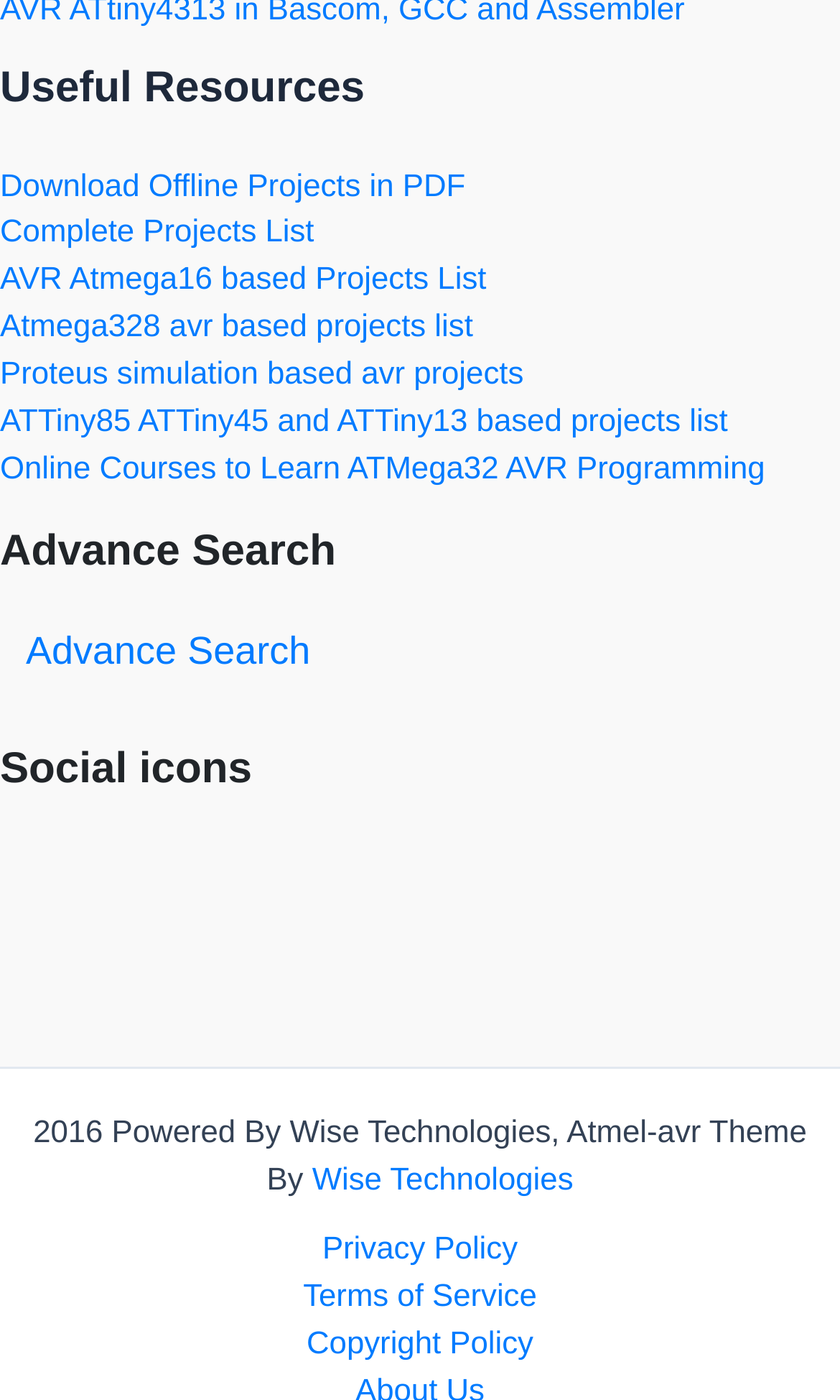Find the bounding box coordinates of the clickable element required to execute the following instruction: "Visit Facebook page". Provide the coordinates as four float numbers between 0 and 1, i.e., [left, top, right, bottom].

[0.0, 0.626, 0.128, 0.651]